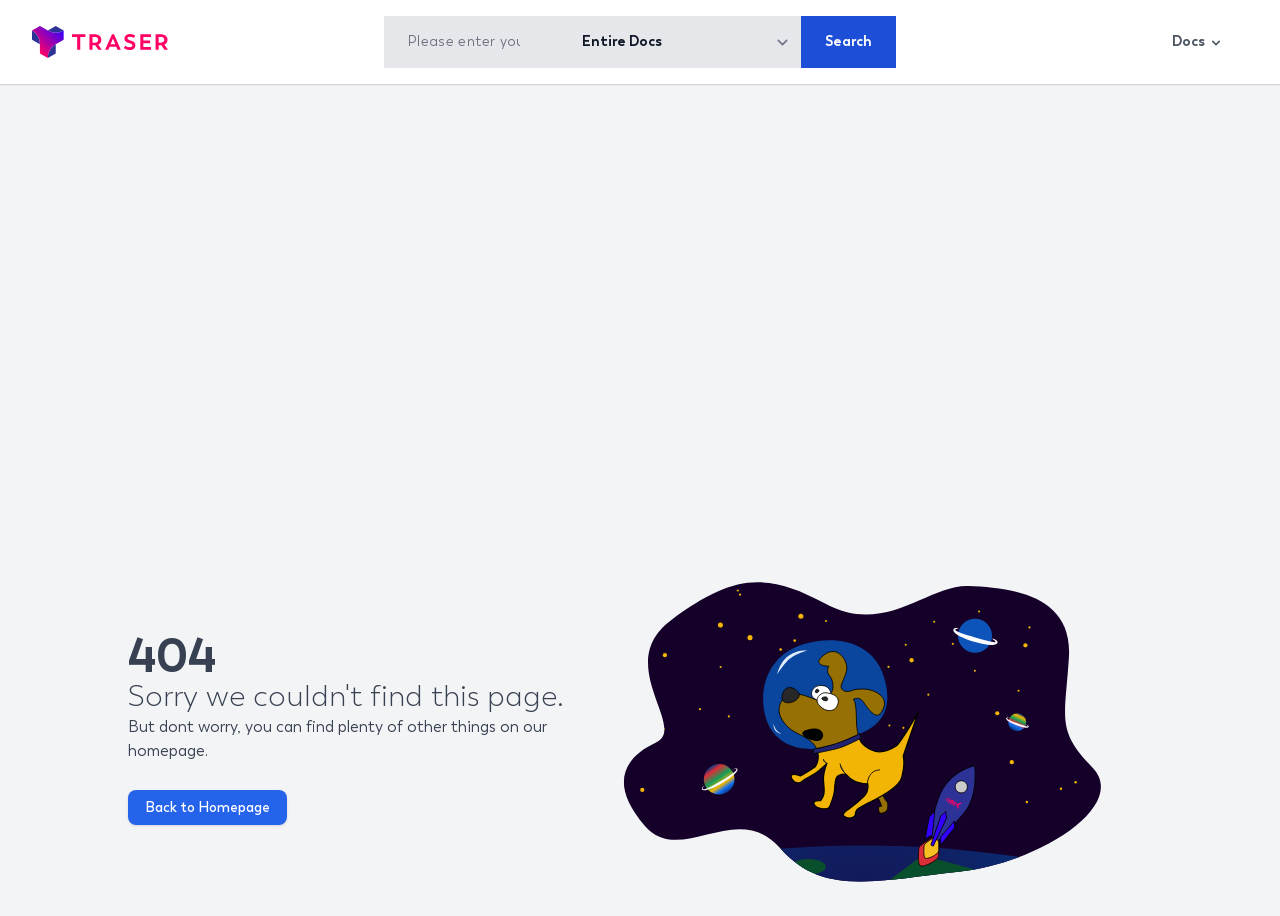Using the element description: "set up an account", determine the bounding box coordinates for the specified UI element. The coordinates should be four float numbers between 0 and 1, [left, top, right, bottom].

None